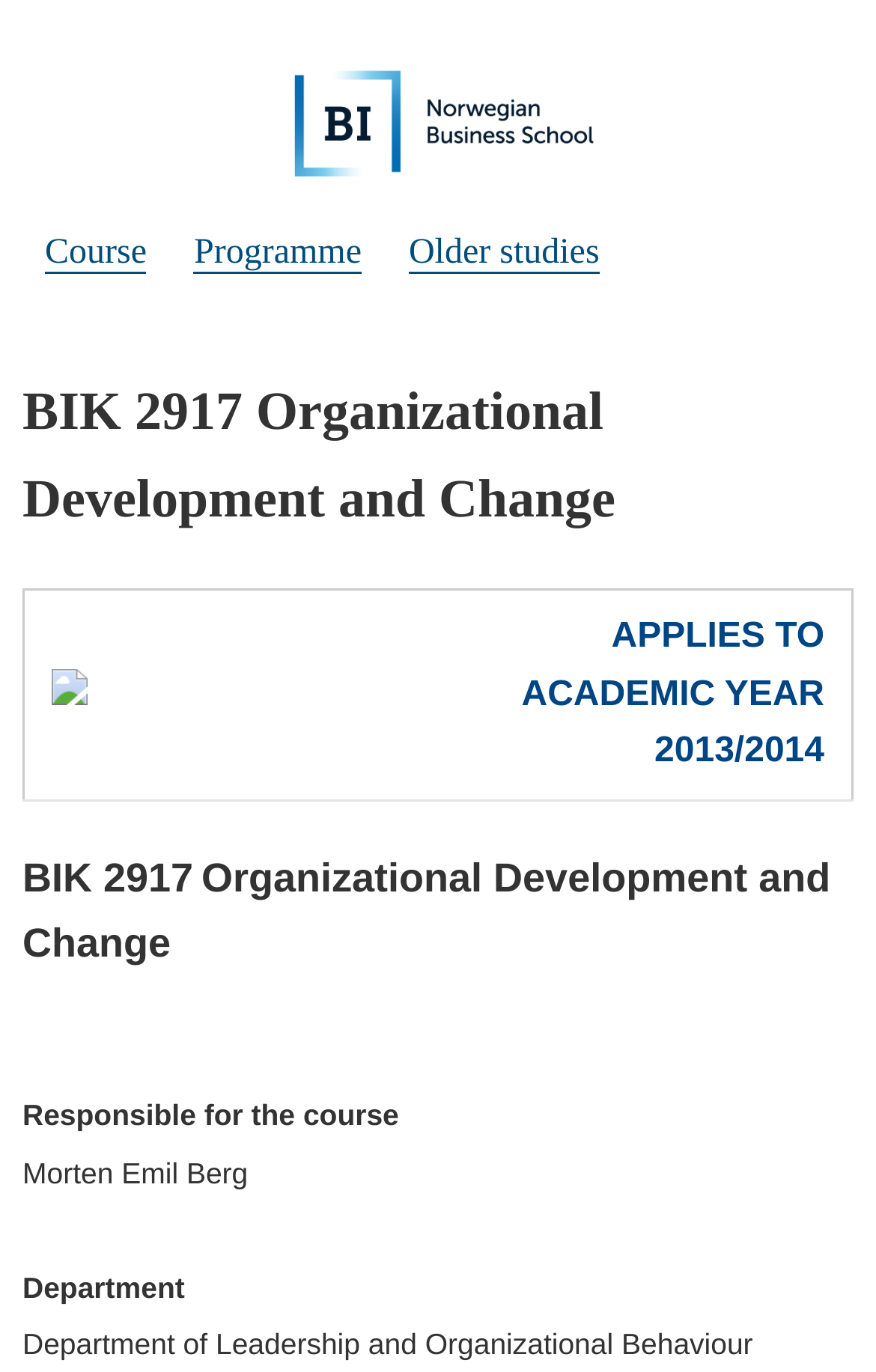Use the information in the screenshot to answer the question comprehensively: What is the name of the course?

The course name can be found in the heading element 'BIK 2917 Organizational Development and Change' and also in the static text element 'BIK 2917'.